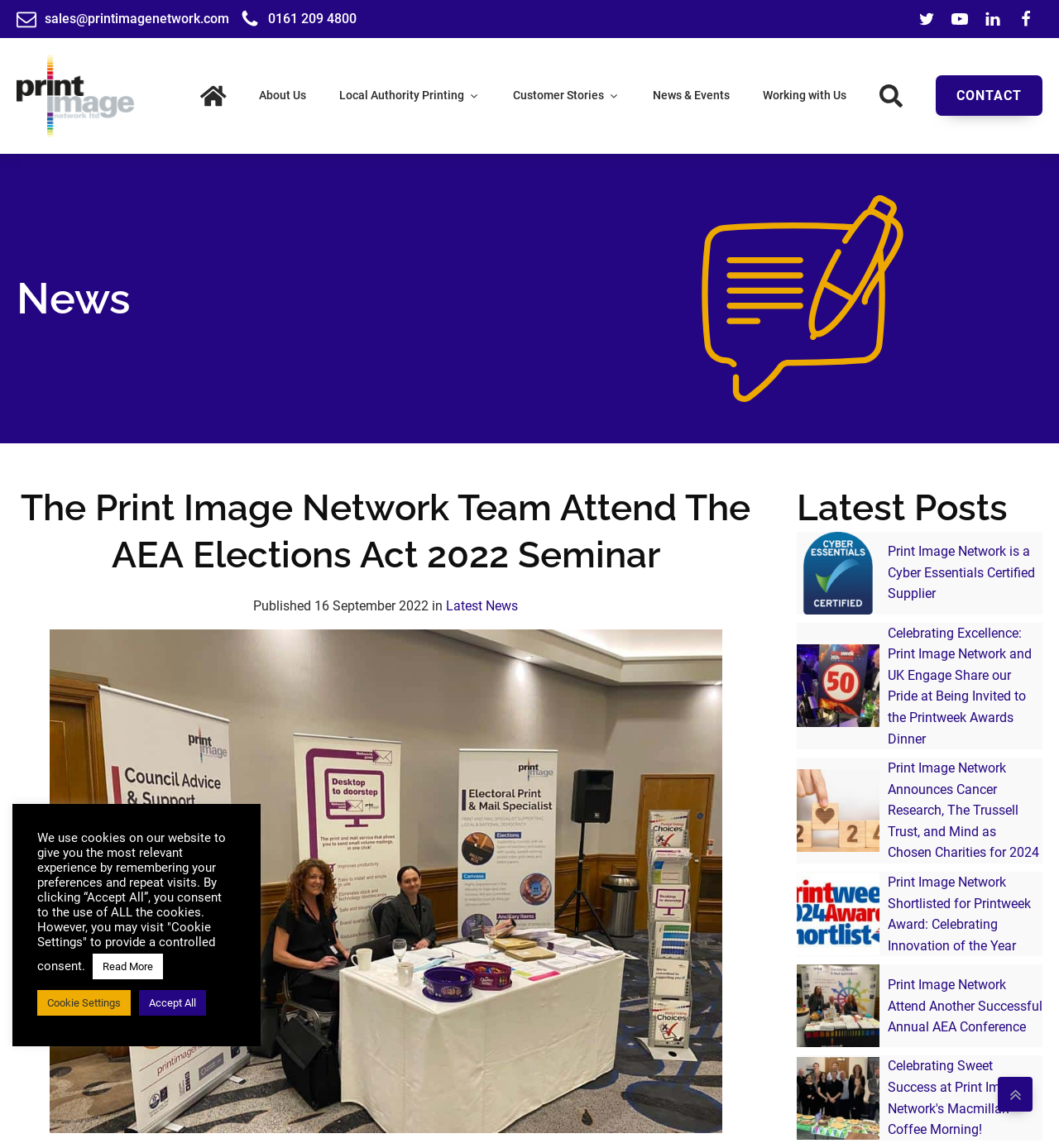How many social media links are there?
Based on the image, give a one-word or short phrase answer.

4